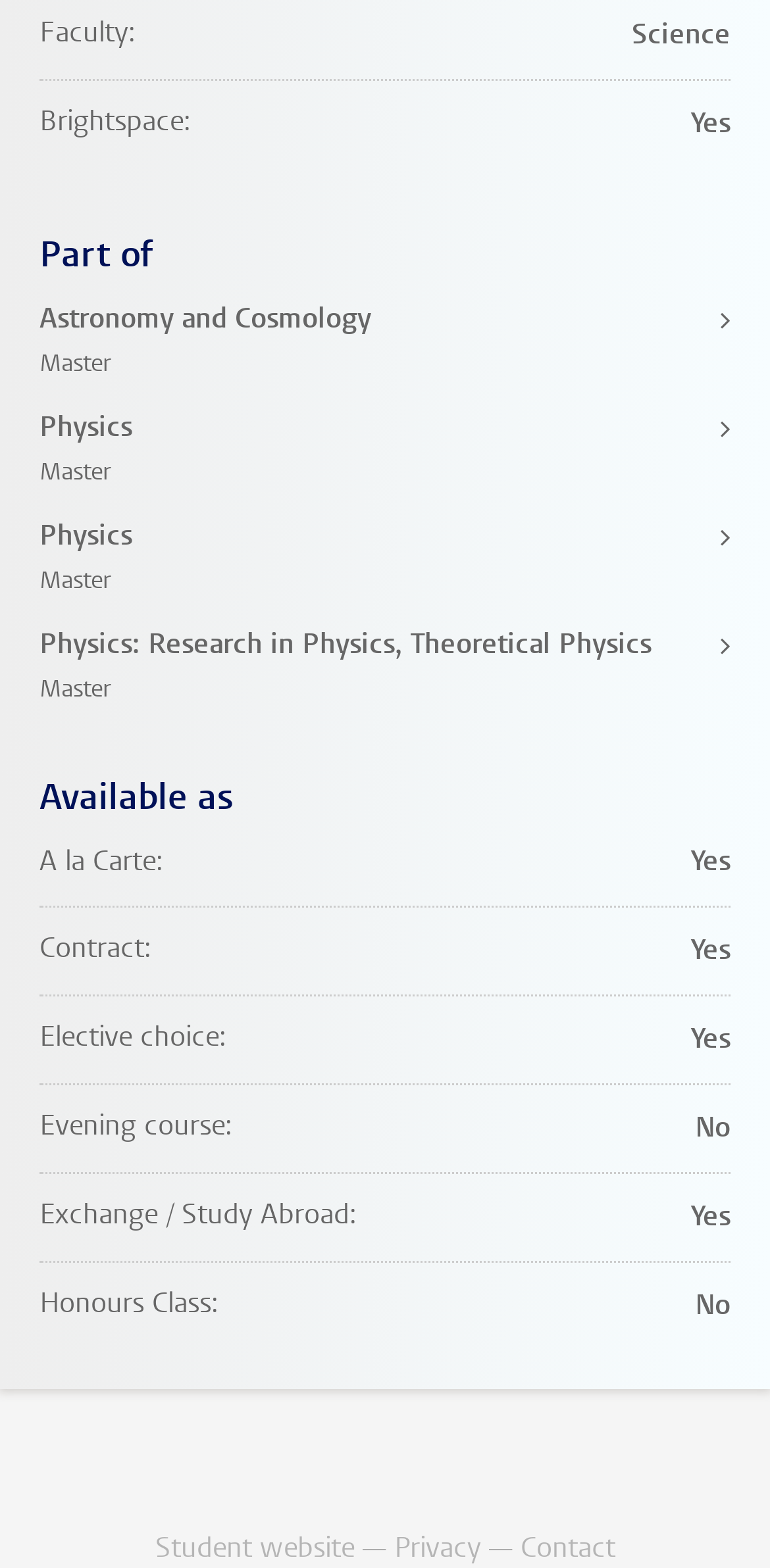Given the description "Physics Master", provide the bounding box coordinates of the corresponding UI element.

[0.051, 0.328, 0.949, 0.384]